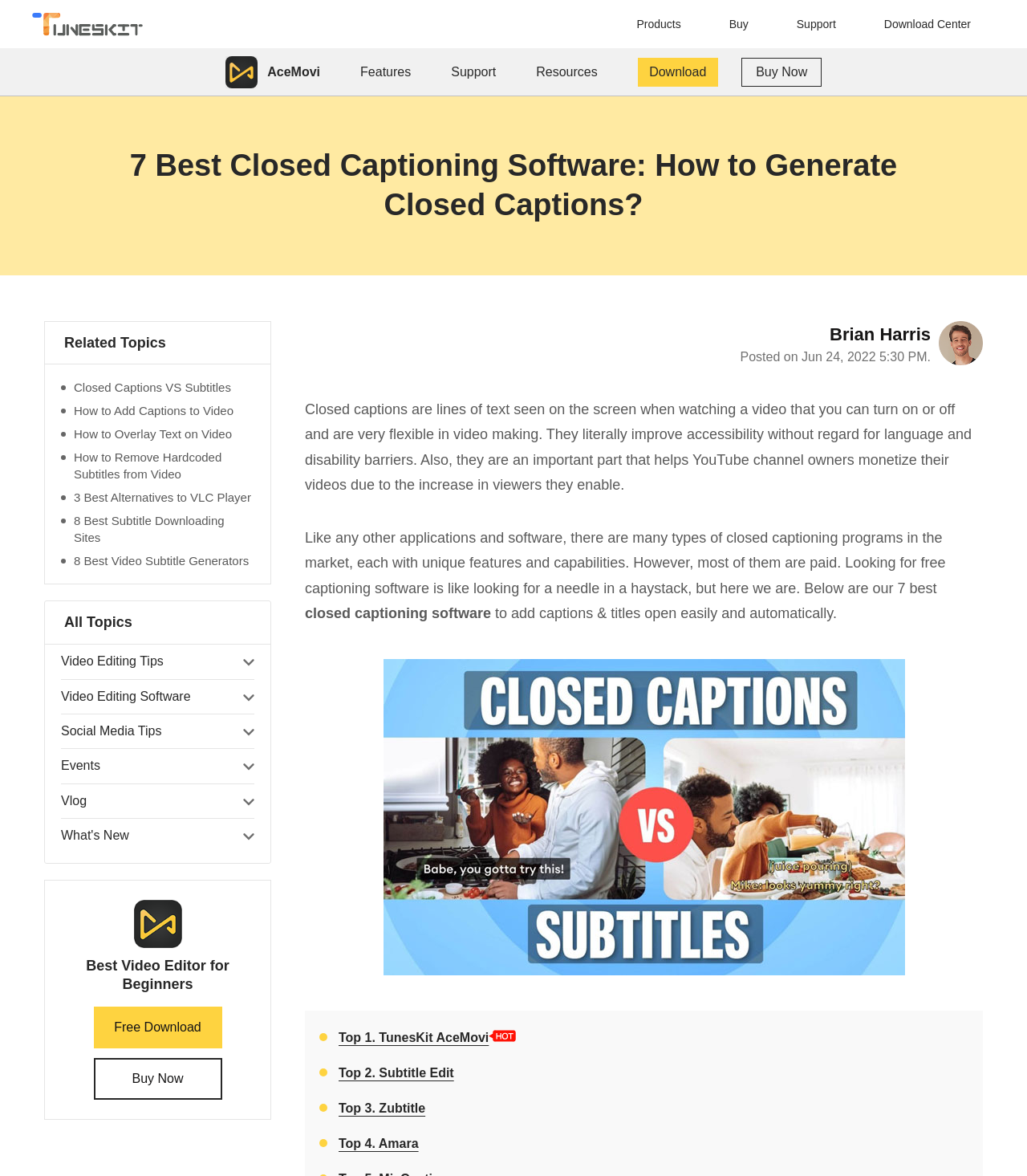What is the name of the author of the article?
Please provide a full and detailed response to the question.

The author of the article is mentioned at the bottom of the webpage, along with the date of posting. The author's name is Brian Harris, and it is displayed as a static text with a bounding box coordinate of [0.808, 0.276, 0.906, 0.293].